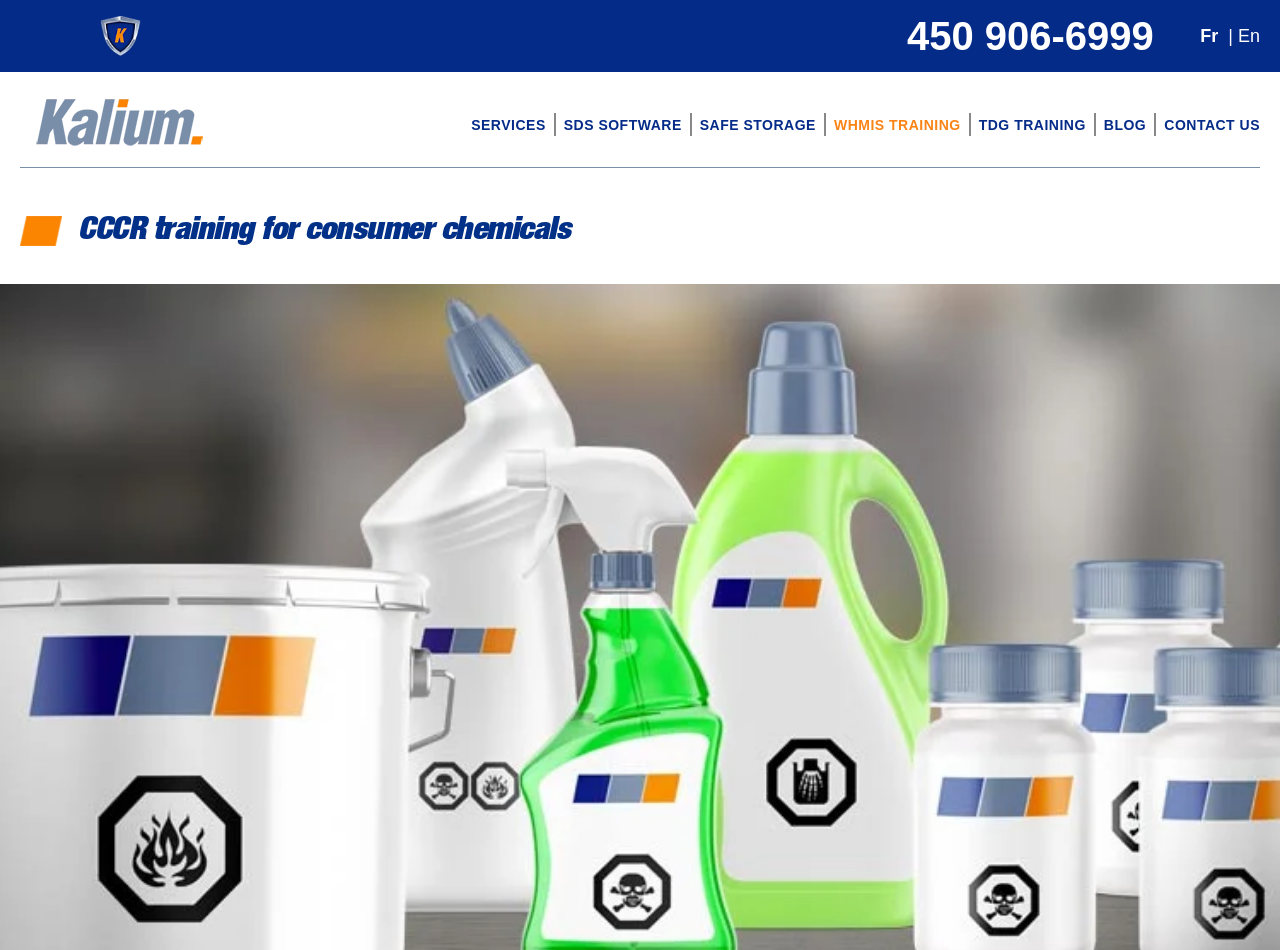Locate the bounding box coordinates of the area you need to click to fulfill this instruction: 'Visit the SERVICES page'. The coordinates must be in the form of four float numbers ranging from 0 to 1: [left, top, right, bottom].

[0.368, 0.119, 0.433, 0.143]